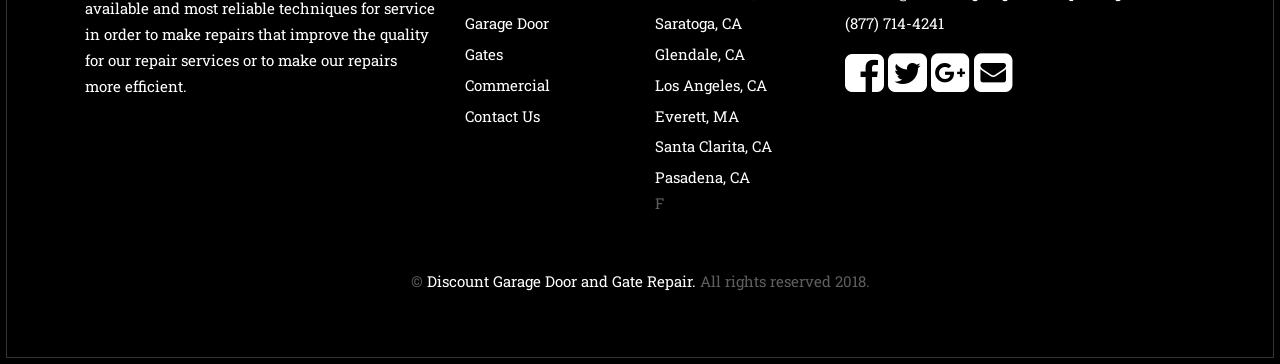Please identify the bounding box coordinates of the element I should click to complete this instruction: 'Visit Saratoga, CA'. The coordinates should be given as four float numbers between 0 and 1, like this: [left, top, right, bottom].

[0.512, 0.036, 0.58, 0.091]